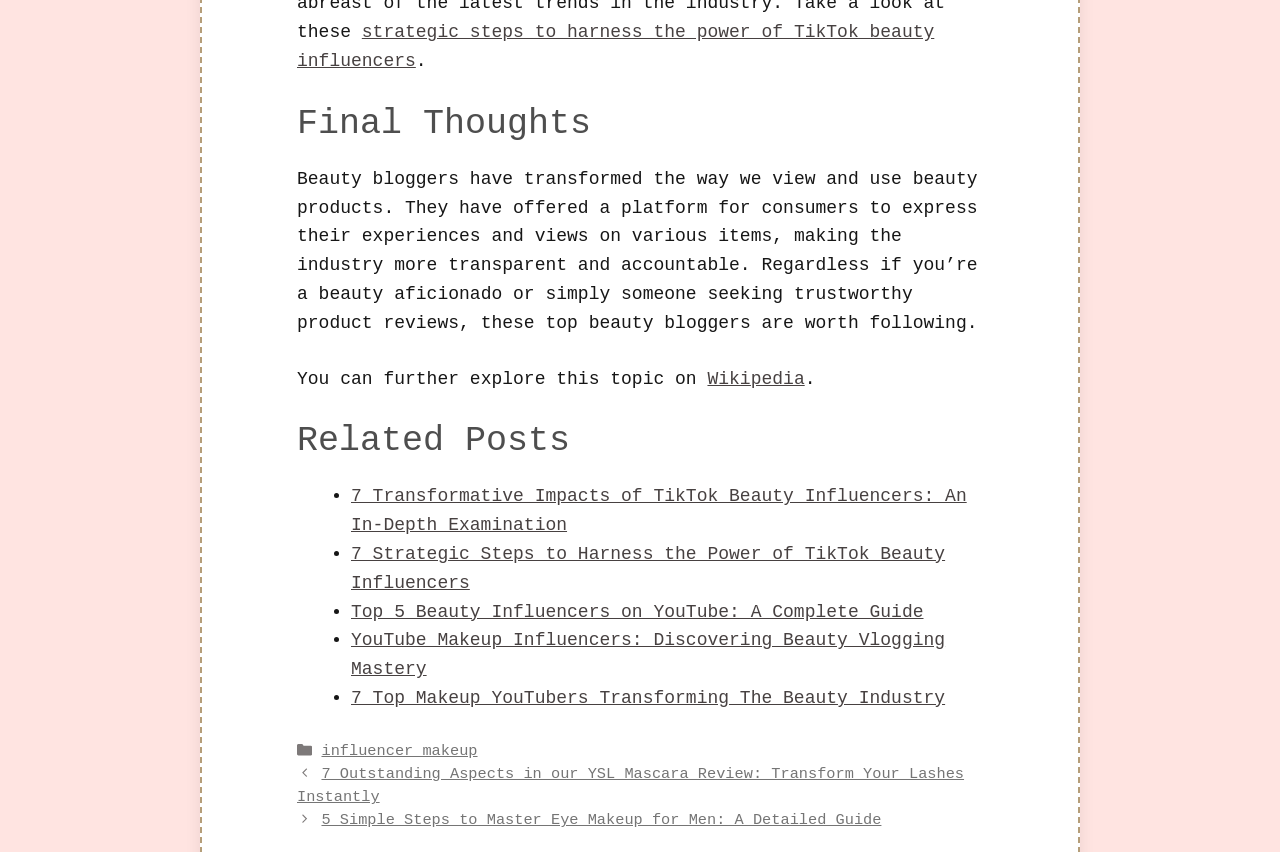Find the bounding box coordinates of the area that needs to be clicked in order to achieve the following instruction: "read the related post about 7 Transformative Impacts of TikTok Beauty Influencers". The coordinates should be specified as four float numbers between 0 and 1, i.e., [left, top, right, bottom].

[0.274, 0.571, 0.755, 0.628]